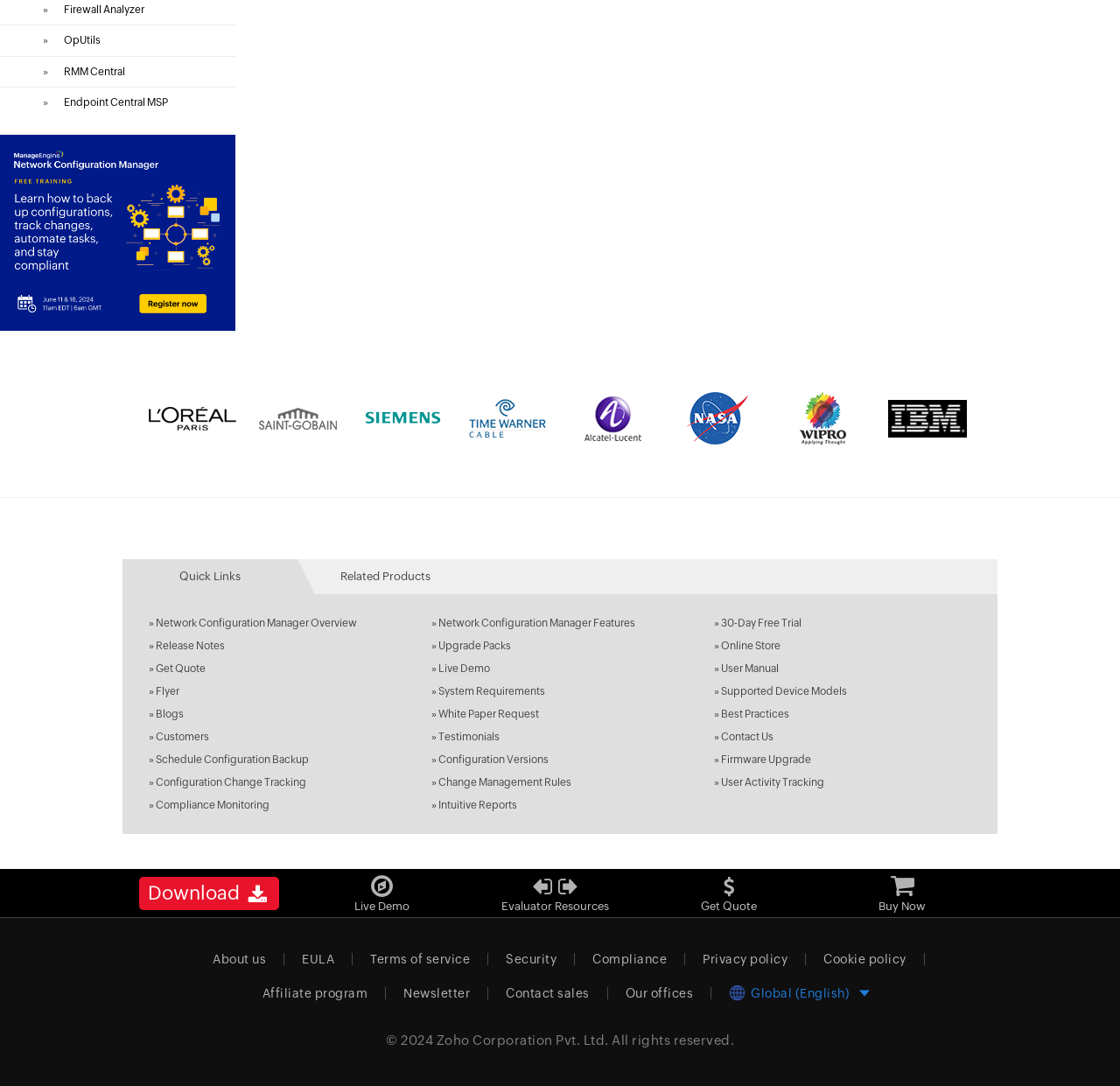Locate the bounding box coordinates of the element that needs to be clicked to carry out the instruction: "Click on Firewall Analyzer". The coordinates should be given as four float numbers ranging from 0 to 1, i.e., [left, top, right, bottom].

[0.057, 0.003, 0.129, 0.014]